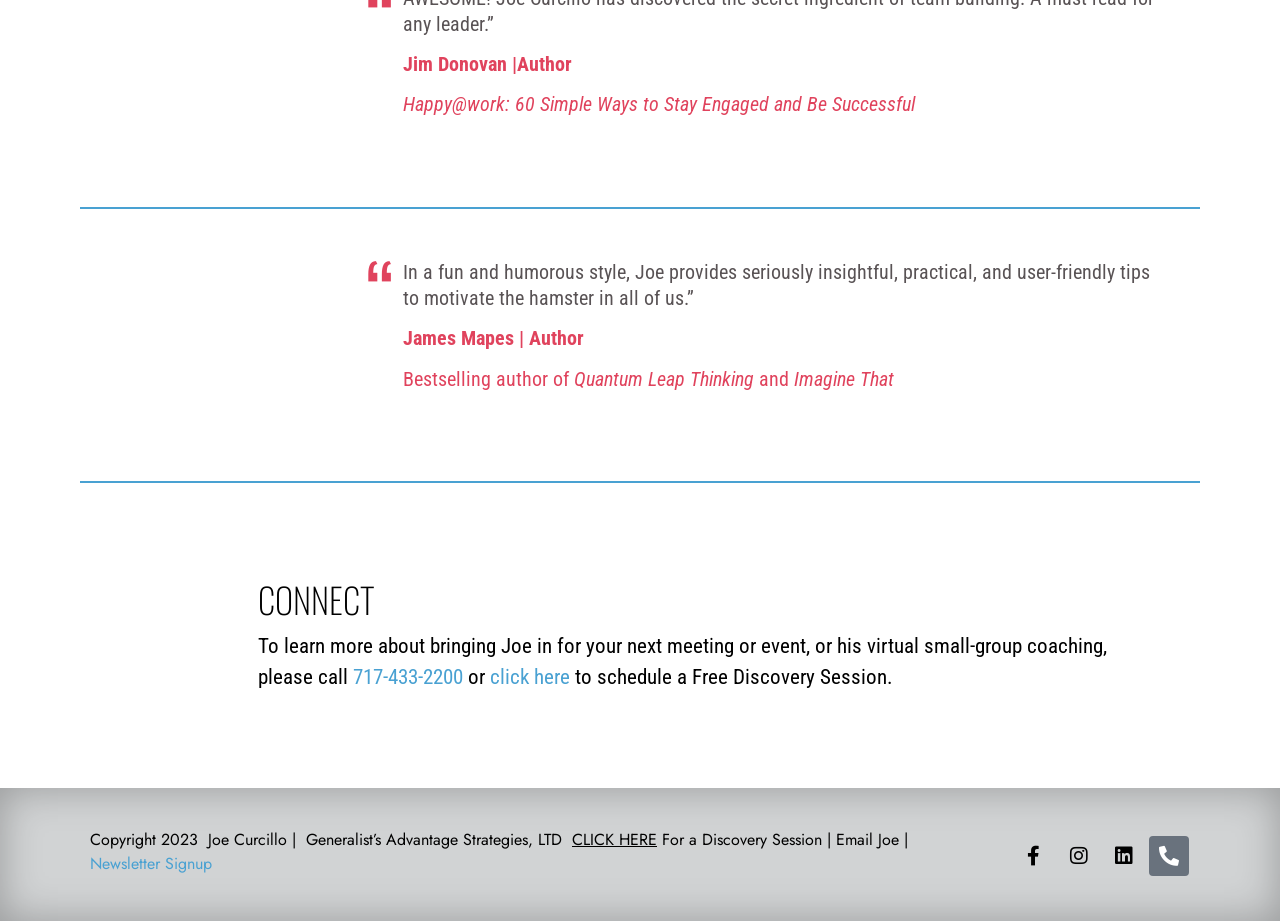Predict the bounding box coordinates of the area that should be clicked to accomplish the following instruction: "Click to schedule a Free Discovery Session". The bounding box coordinates should consist of four float numbers between 0 and 1, i.e., [left, top, right, bottom].

[0.383, 0.722, 0.445, 0.748]